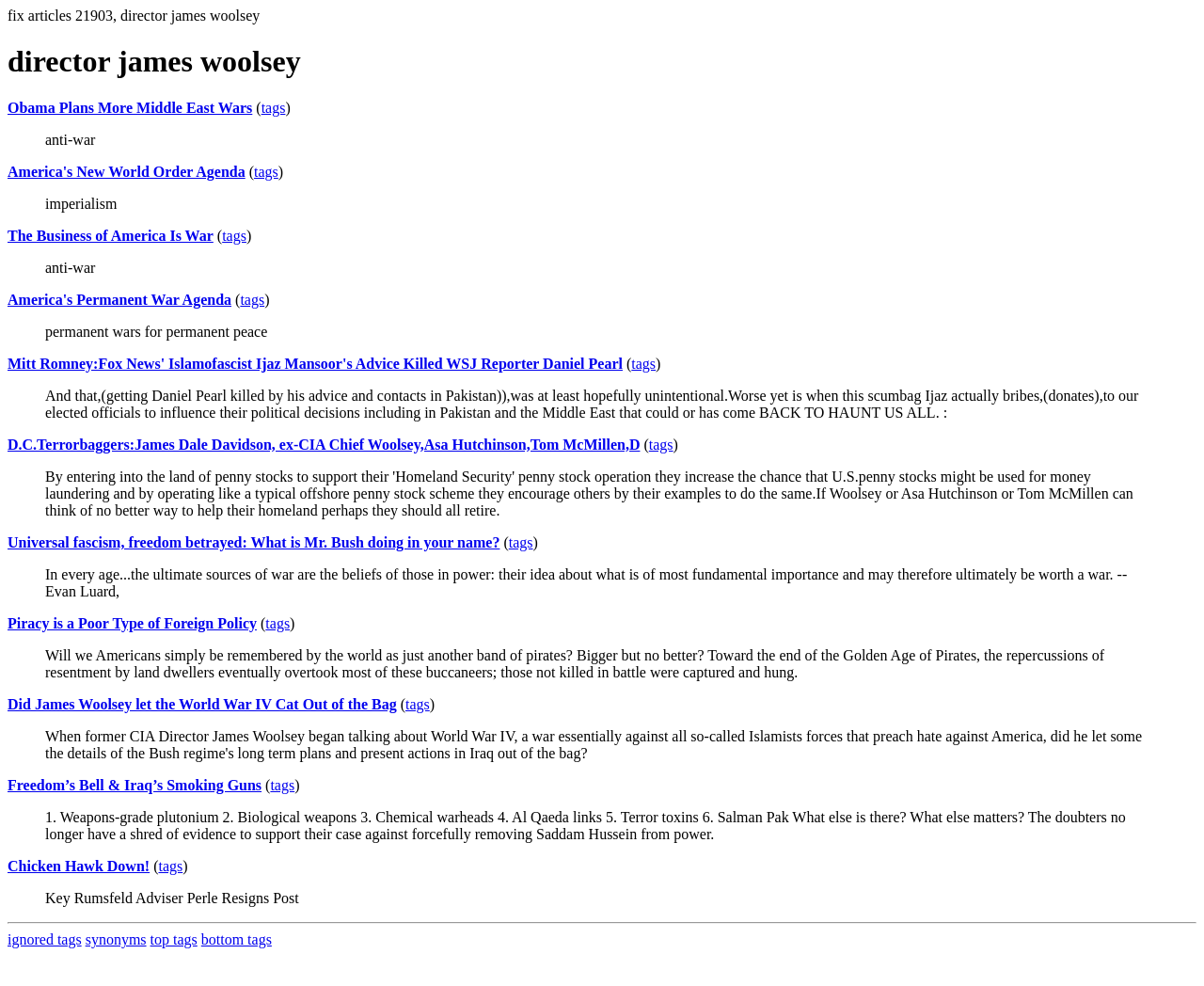Please indicate the bounding box coordinates of the element's region to be clicked to achieve the instruction: "Explore the tag 'anti-war'". Provide the coordinates as four float numbers between 0 and 1, i.e., [left, top, right, bottom].

[0.038, 0.133, 0.079, 0.15]